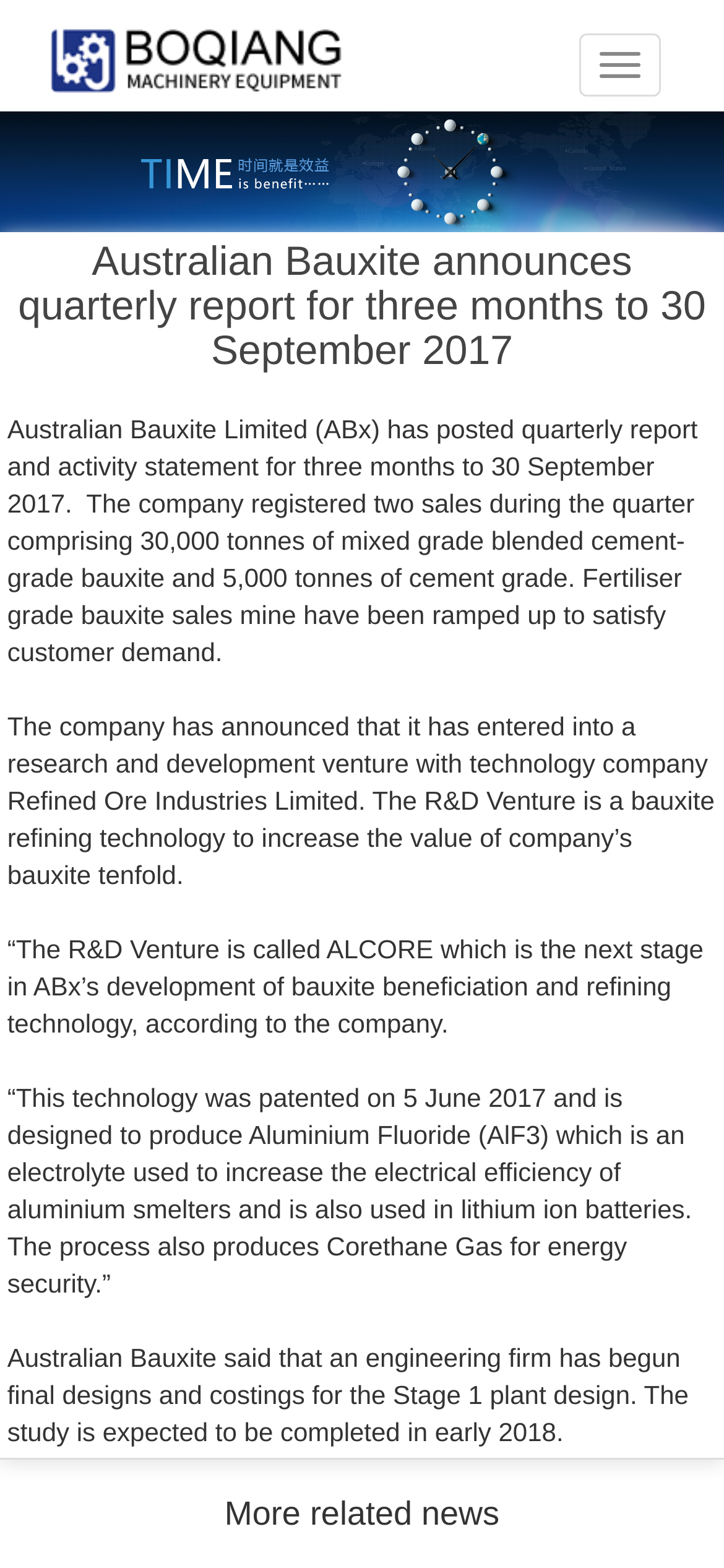Summarize the webpage comprehensively, mentioning all visible components.

The webpage appears to be a news article page from Nanhai Boqiang Machinery Equipment Co.,Ltd. At the top, there is a button to switch navigation, and a link to the company's name, accompanied by a small logo image. Below this, there is a large banner image that spans the entire width of the page.

The main content of the page is a news article about Australian Bauxite, which is divided into several paragraphs. The article's title, "Australian Bauxite announces quarterly report for three months to 30 September 2017", is displayed prominently at the top. The paragraphs that follow provide details about the company's quarterly report, including sales figures and a research and development venture with Refined Ore Industries Limited.

The article is structured in a clear and easy-to-read format, with each paragraph separated by a small gap. The text is dense, but the use of headings and short paragraphs makes it easy to follow. At the bottom of the page, there is a heading that reads "More related news", suggesting that there may be additional articles or content available.

Overall, the webpage appears to be a news article page focused on the Australian Bauxite company, with a clear and easy-to-read layout.